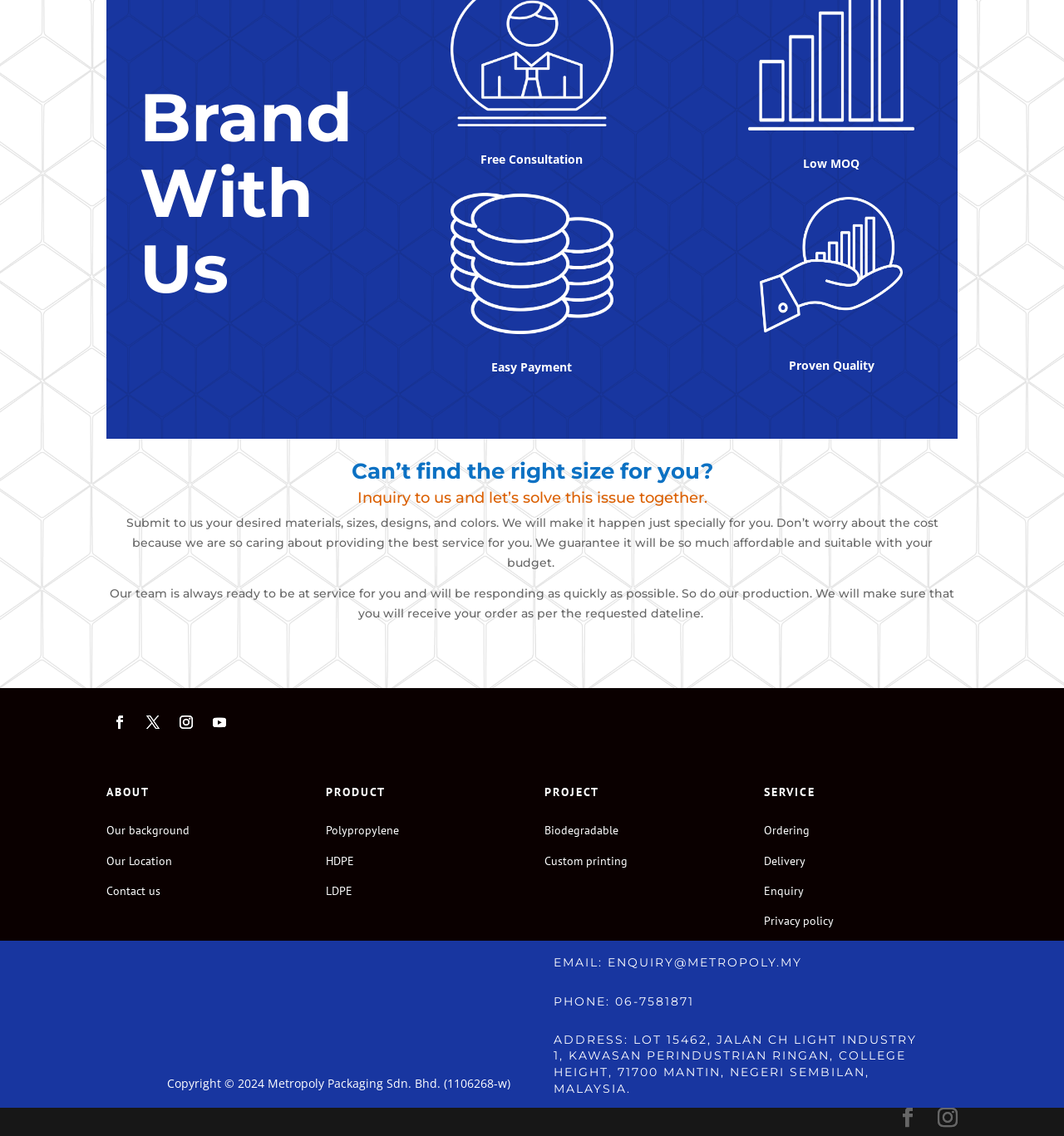Find the bounding box coordinates of the clickable area that will achieve the following instruction: "View the ABOUT page".

[0.1, 0.691, 0.282, 0.713]